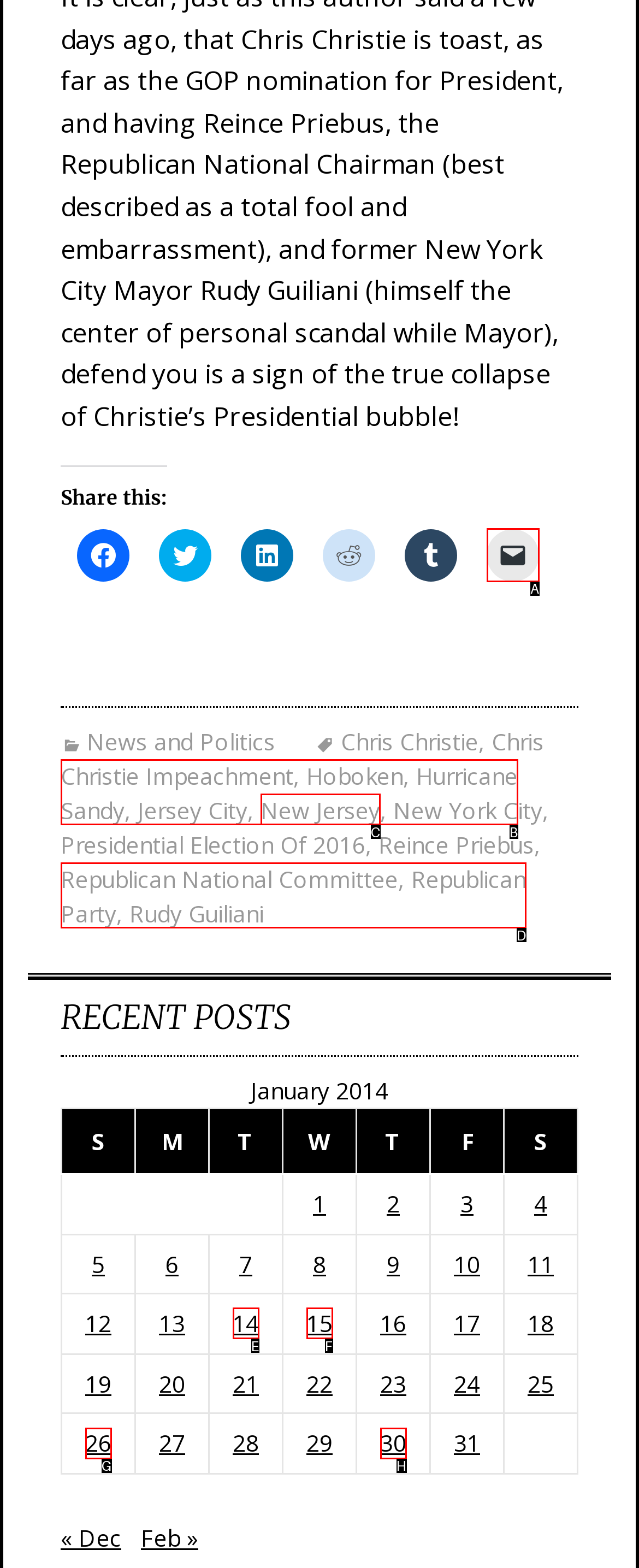Determine which HTML element should be clicked for this task: Email a link to a friend
Provide the option's letter from the available choices.

A